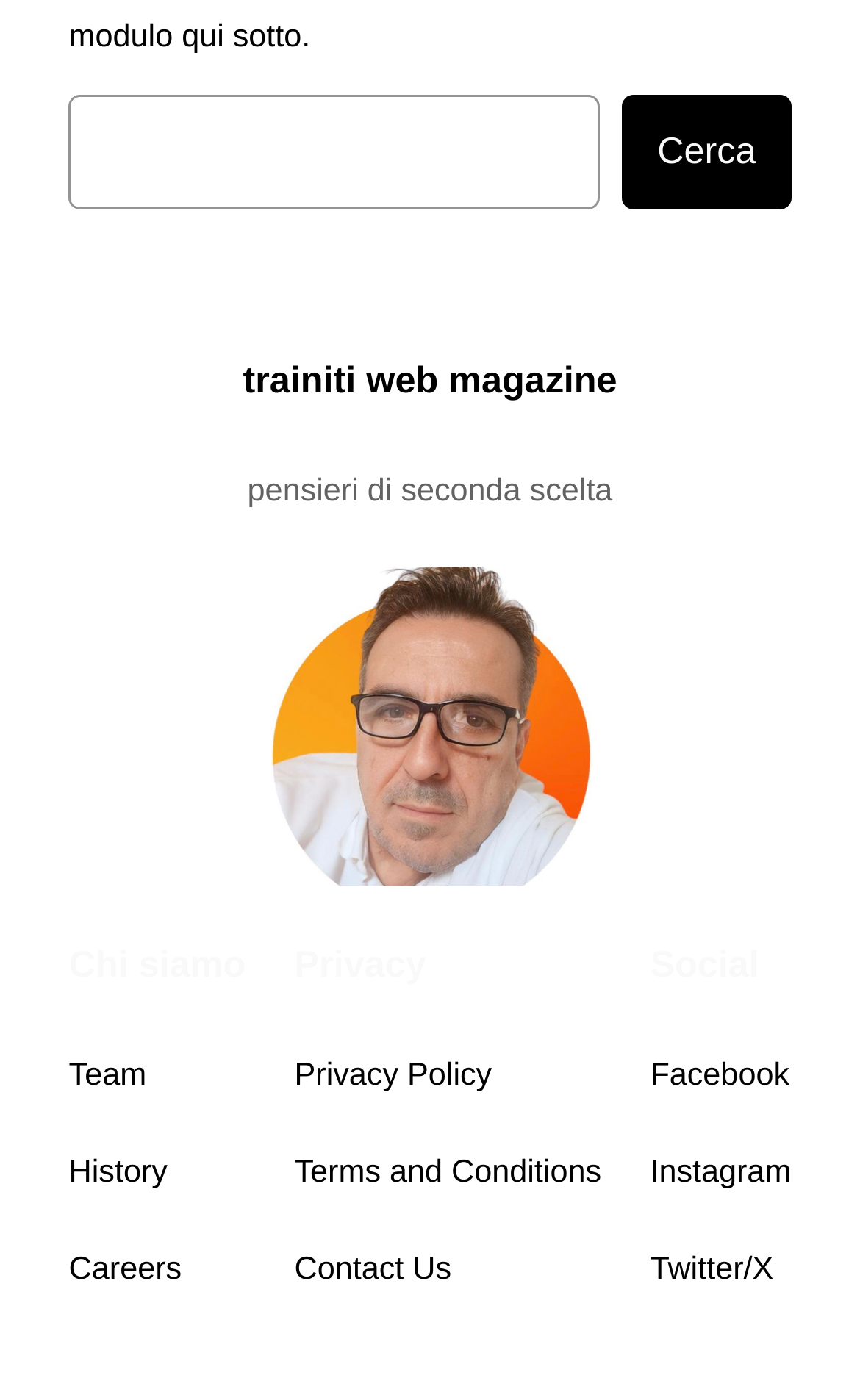Provide the bounding box coordinates in the format (top-left x, top-left y, bottom-right x, bottom-right y). All values are floating point numbers between 0 and 1. Determine the bounding box coordinate of the UI element described as: parent_node: Cerca name="s"

[0.08, 0.068, 0.698, 0.15]